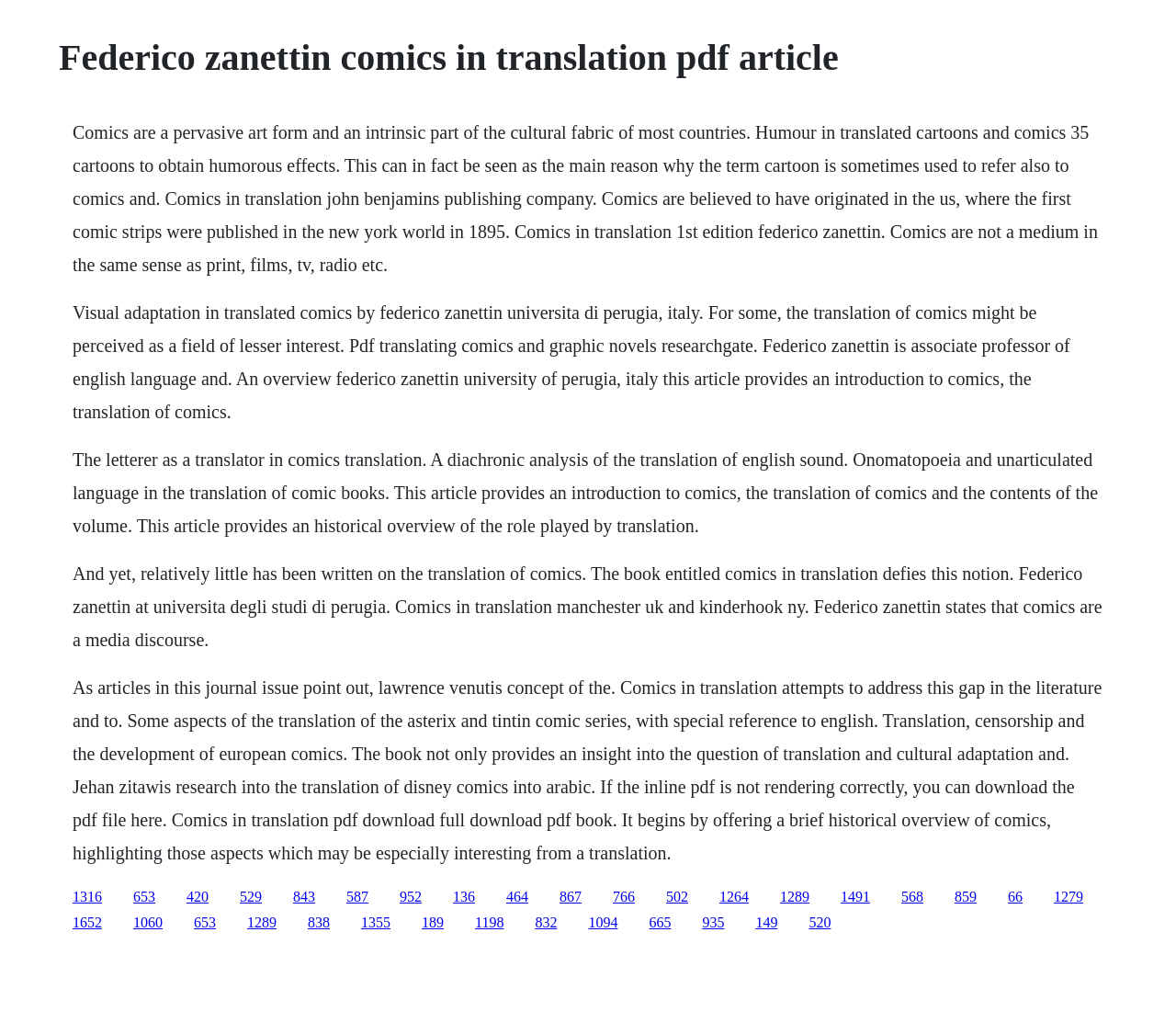Can comics be considered a medium in the same sense as print, films, TV, radio, etc.?
Please look at the screenshot and answer using one word or phrase.

No